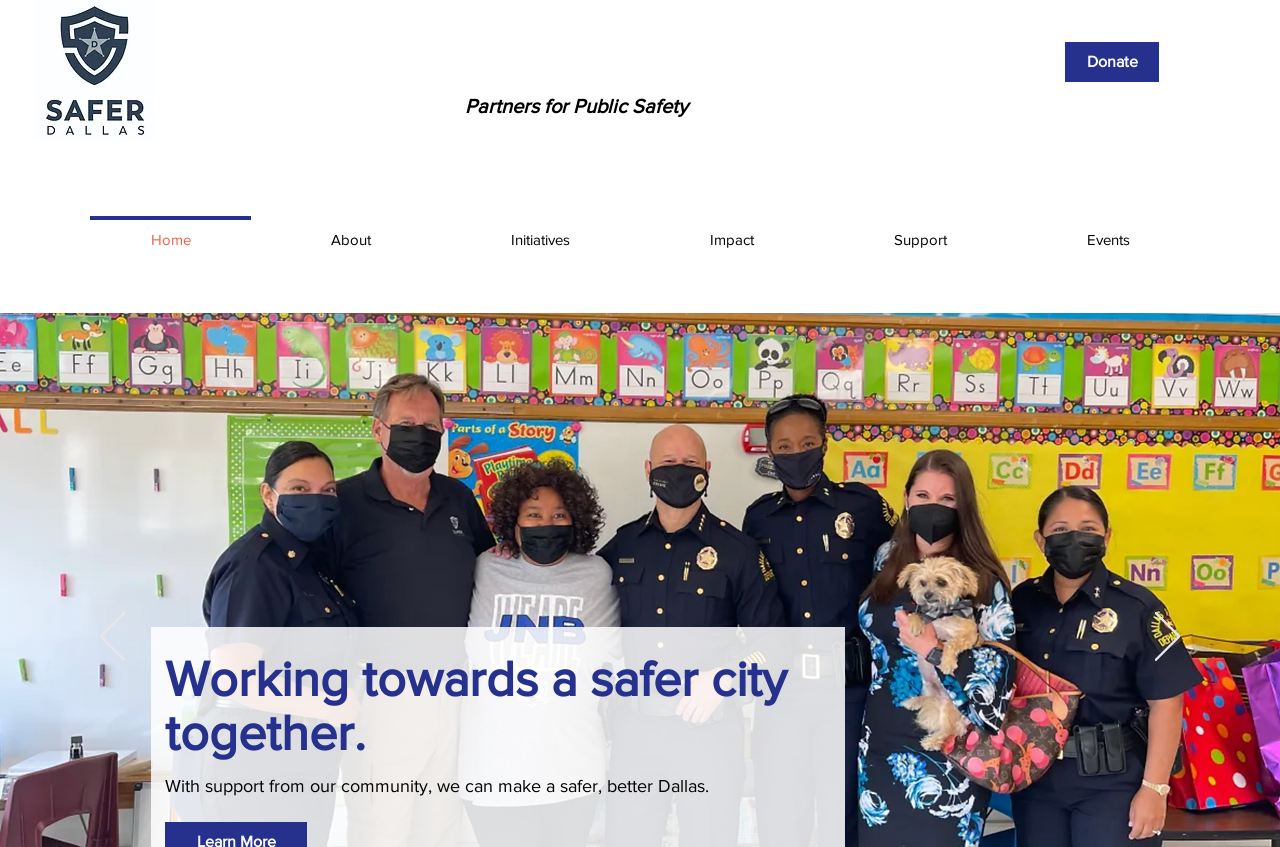Show the bounding box coordinates of the region that should be clicked to follow the instruction: "Click the Next button."

[0.902, 0.723, 0.922, 0.784]